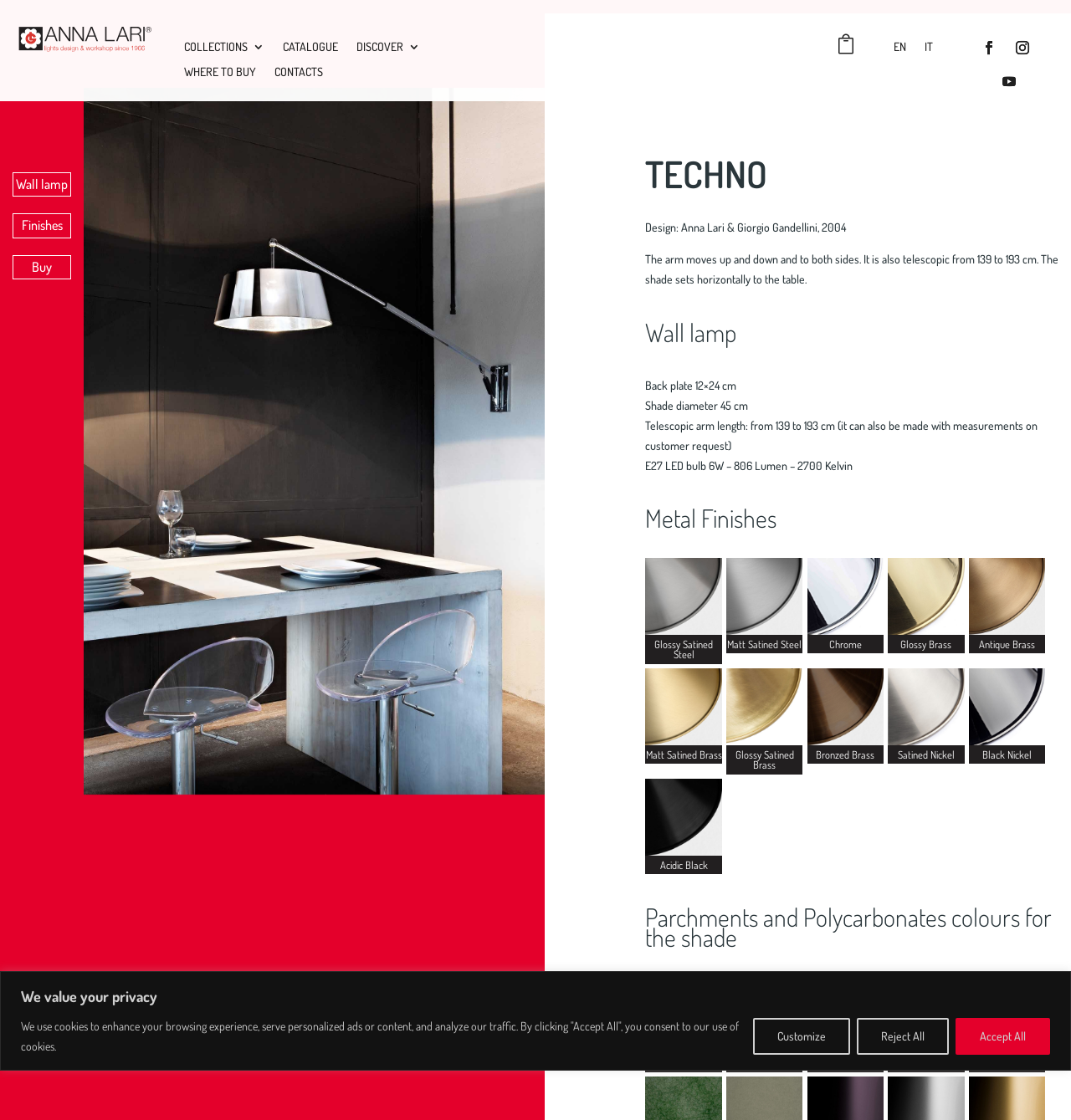Highlight the bounding box of the UI element that corresponds to this description: "title="chrome"".

[0.754, 0.556, 0.825, 0.569]